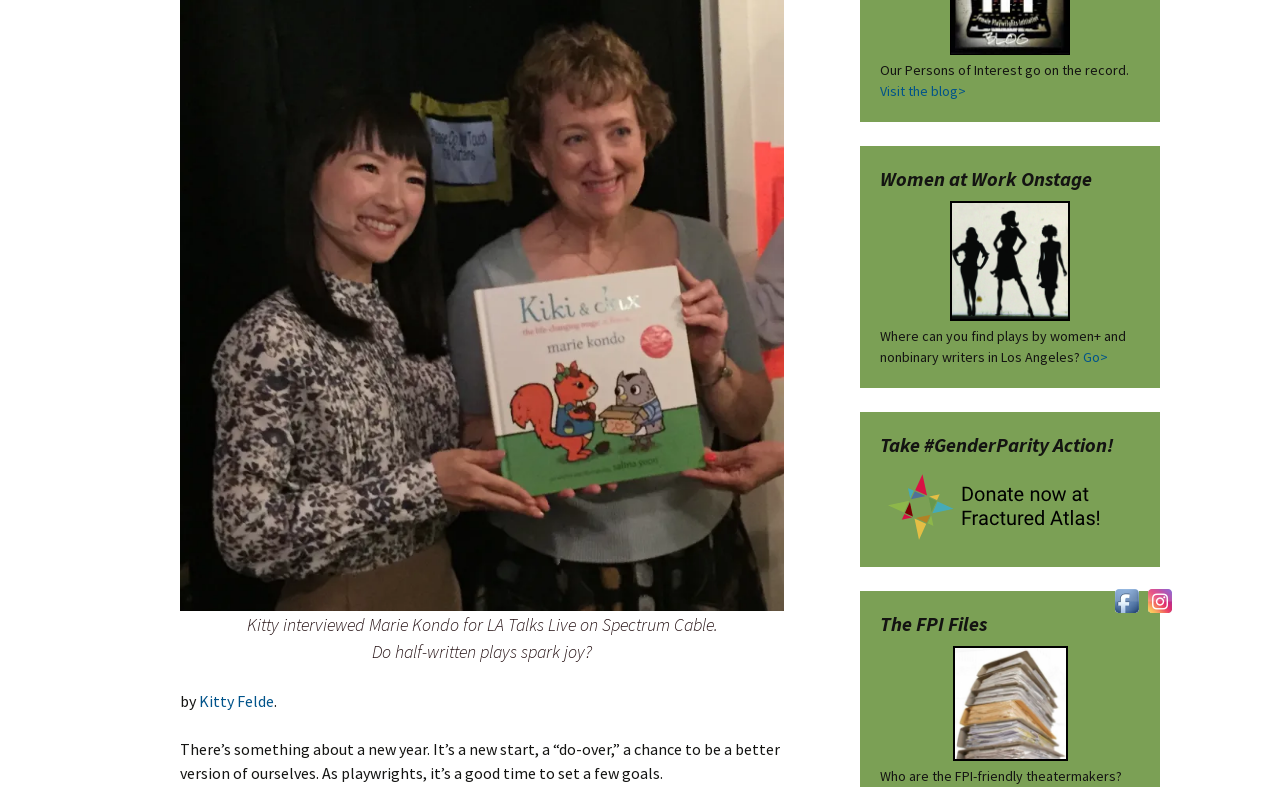Find the bounding box coordinates for the HTML element described in this sentence: "Go>". Provide the coordinates as four float numbers between 0 and 1, in the format [left, top, right, bottom].

[0.846, 0.442, 0.866, 0.465]